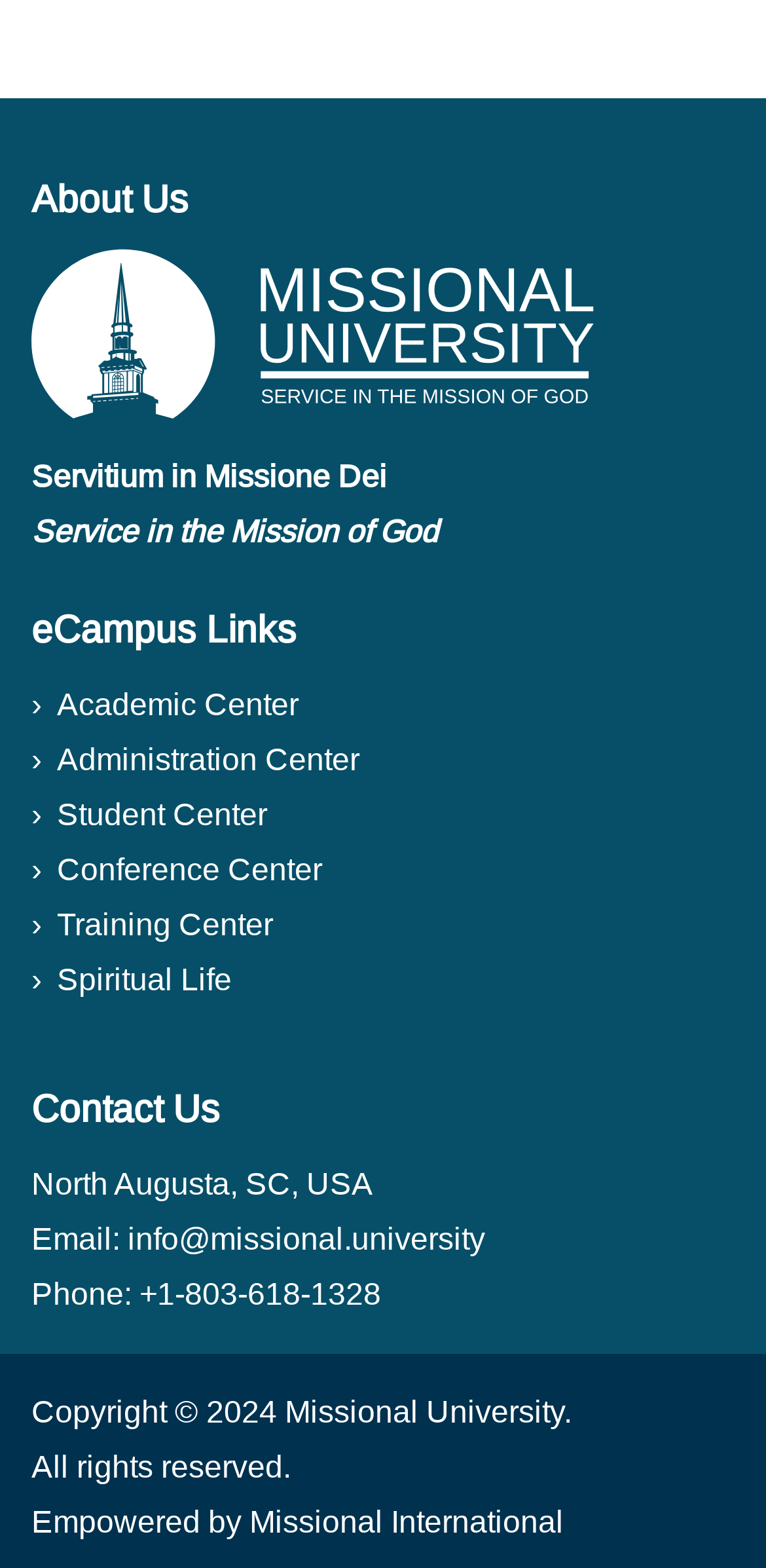Identify the bounding box coordinates for the UI element that matches this description: "+1-803-618-1328".

[0.182, 0.814, 0.497, 0.836]